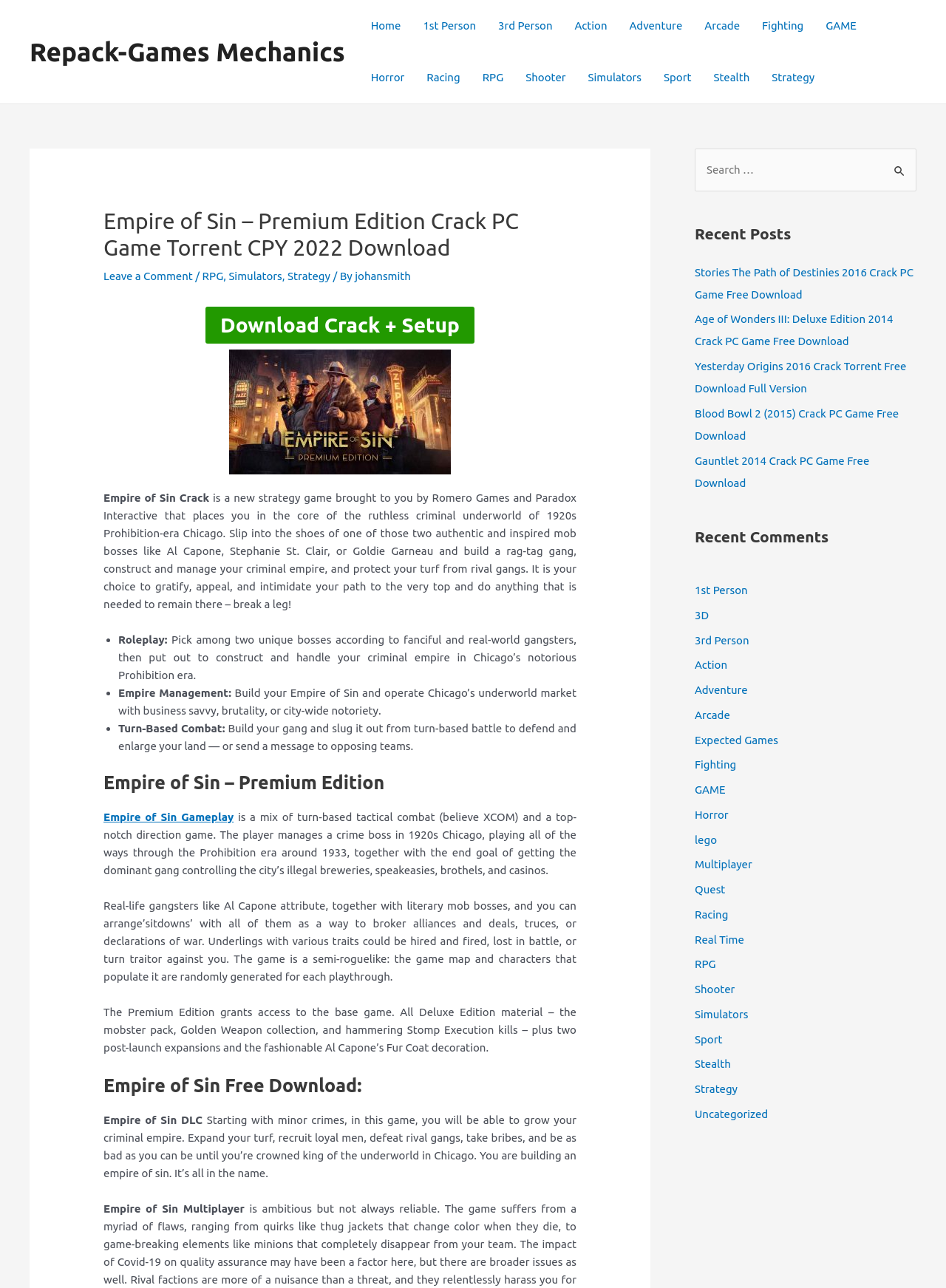Locate the bounding box coordinates of the clickable element to fulfill the following instruction: "Go to the 'Home' page". Provide the coordinates as four float numbers between 0 and 1 in the format [left, top, right, bottom].

[0.38, 0.0, 0.435, 0.04]